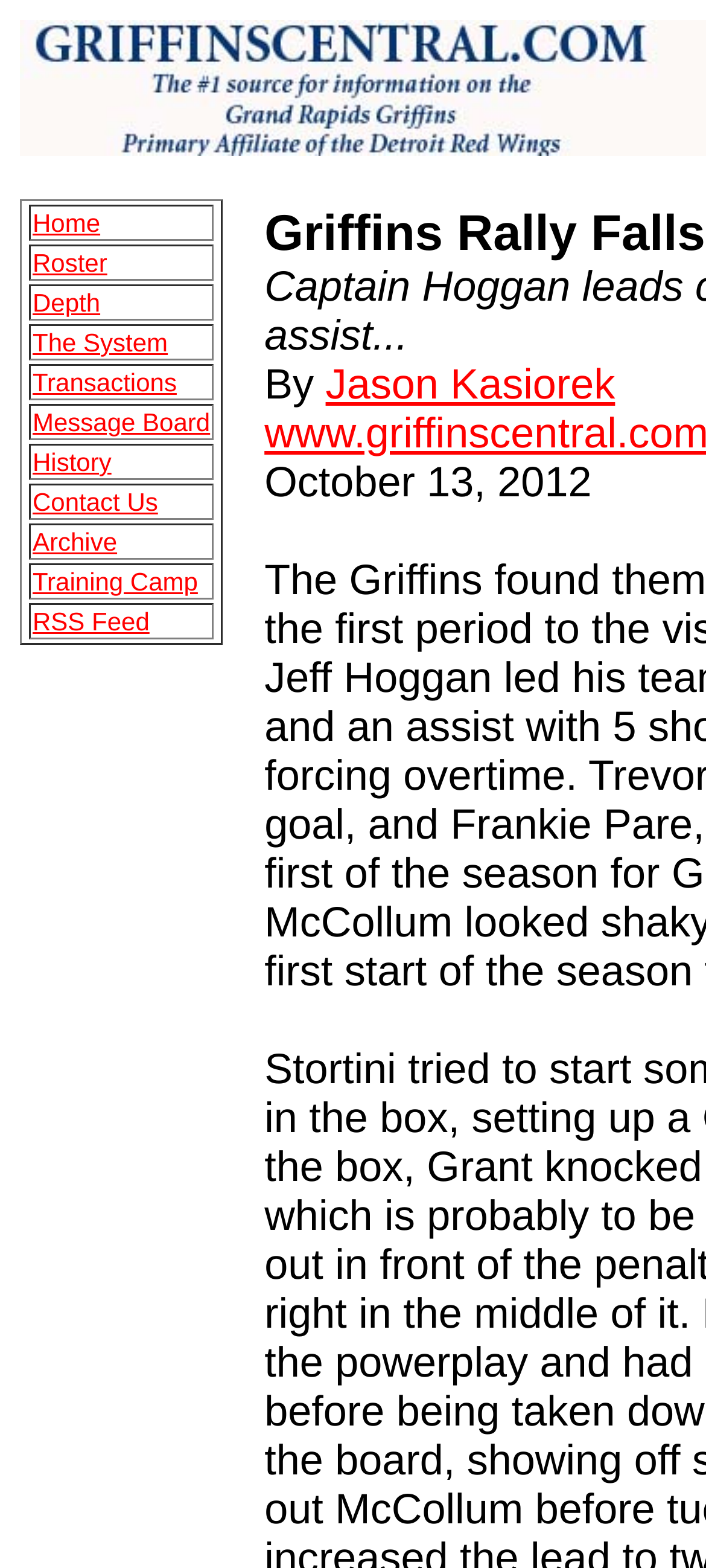Please find the bounding box coordinates (top-left x, top-left y, bottom-right x, bottom-right y) in the screenshot for the UI element described as follows: placeholder="电子邮箱"

None